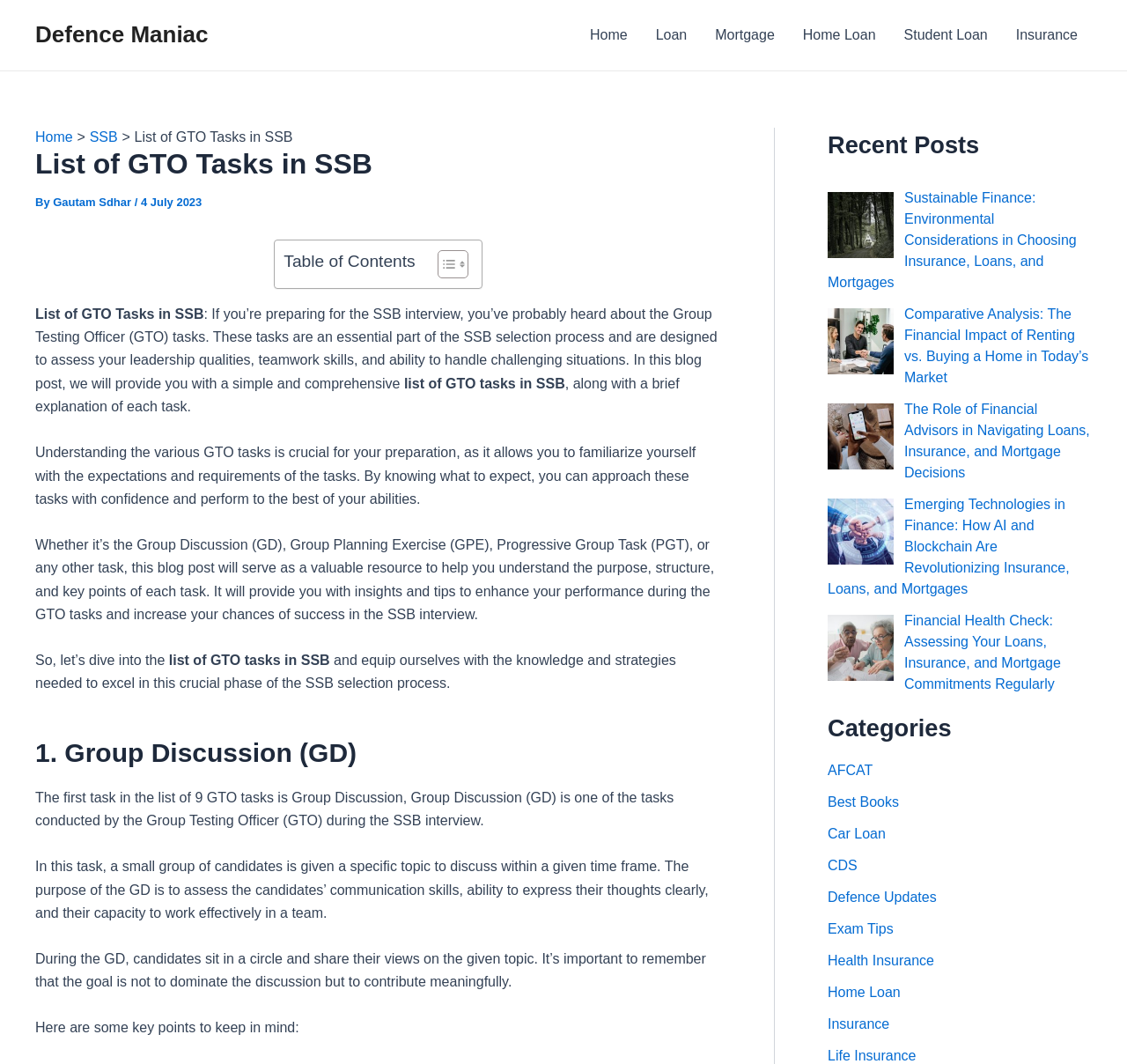Identify the bounding box coordinates necessary to click and complete the given instruction: "Toggle the table of contents".

[0.376, 0.234, 0.411, 0.262]